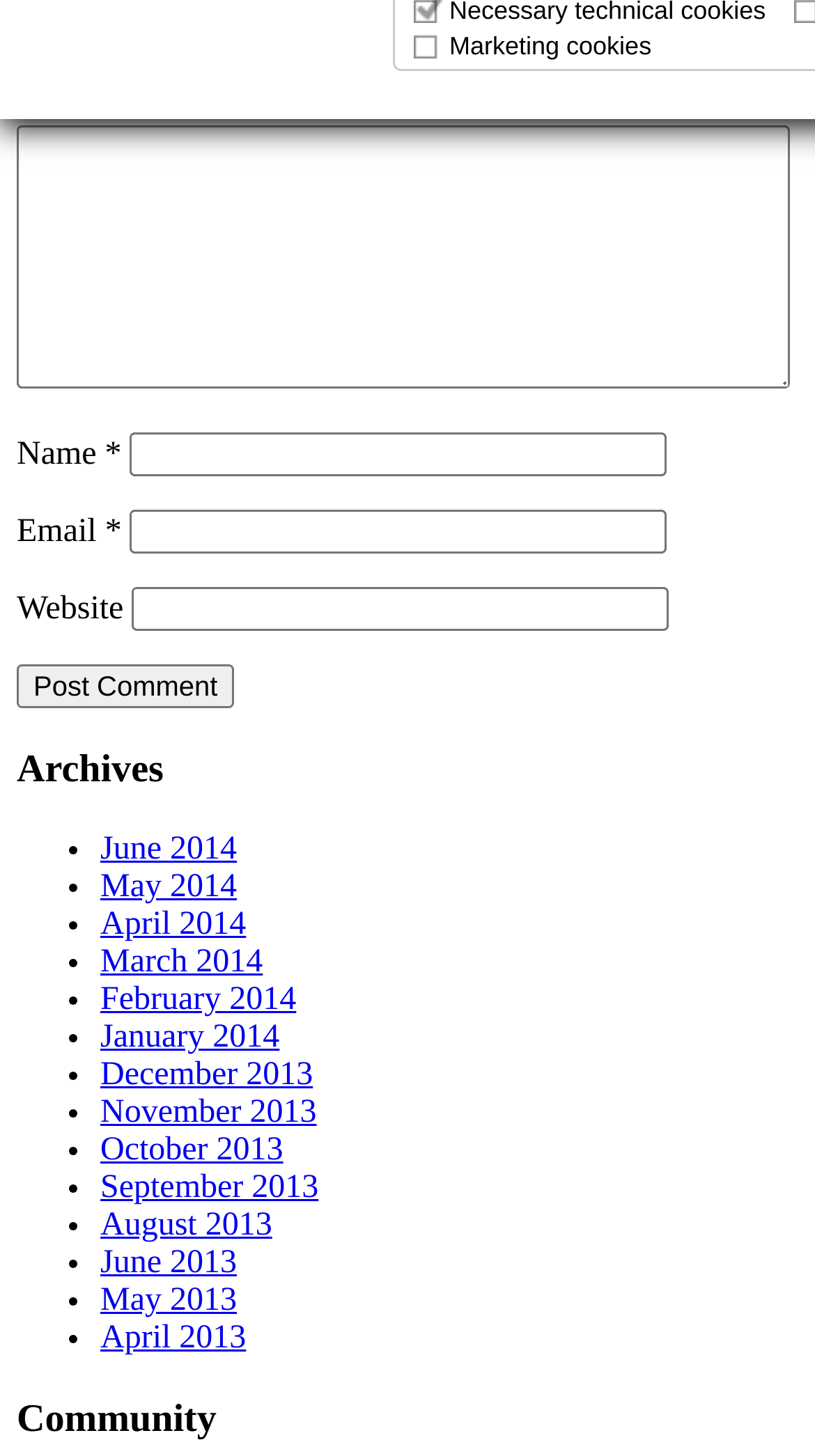Locate the bounding box coordinates of the segment that needs to be clicked to meet this instruction: "Share on LinkedIn".

None